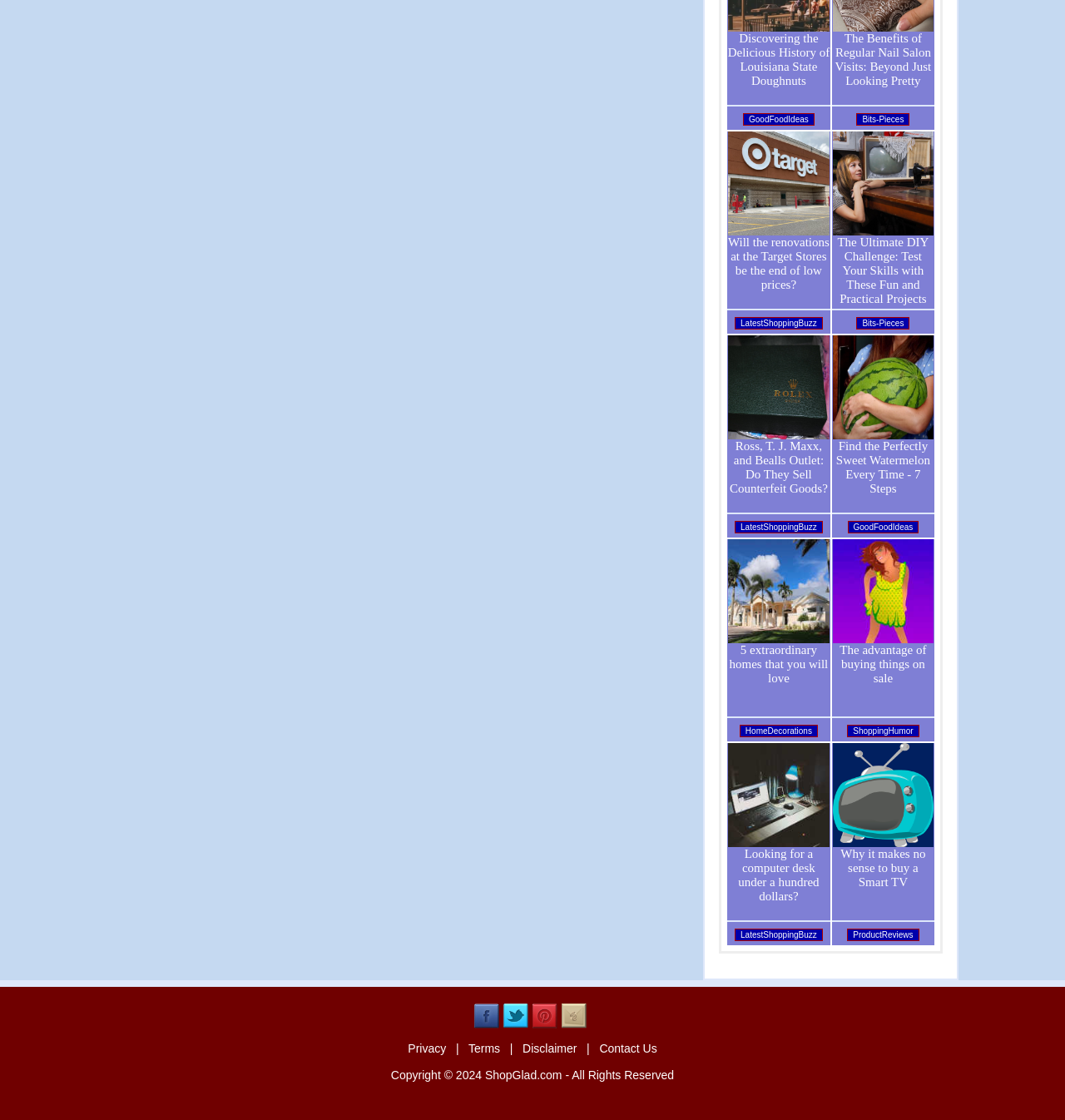Please identify the bounding box coordinates of the element that needs to be clicked to perform the following instruction: "Click on About Us".

None